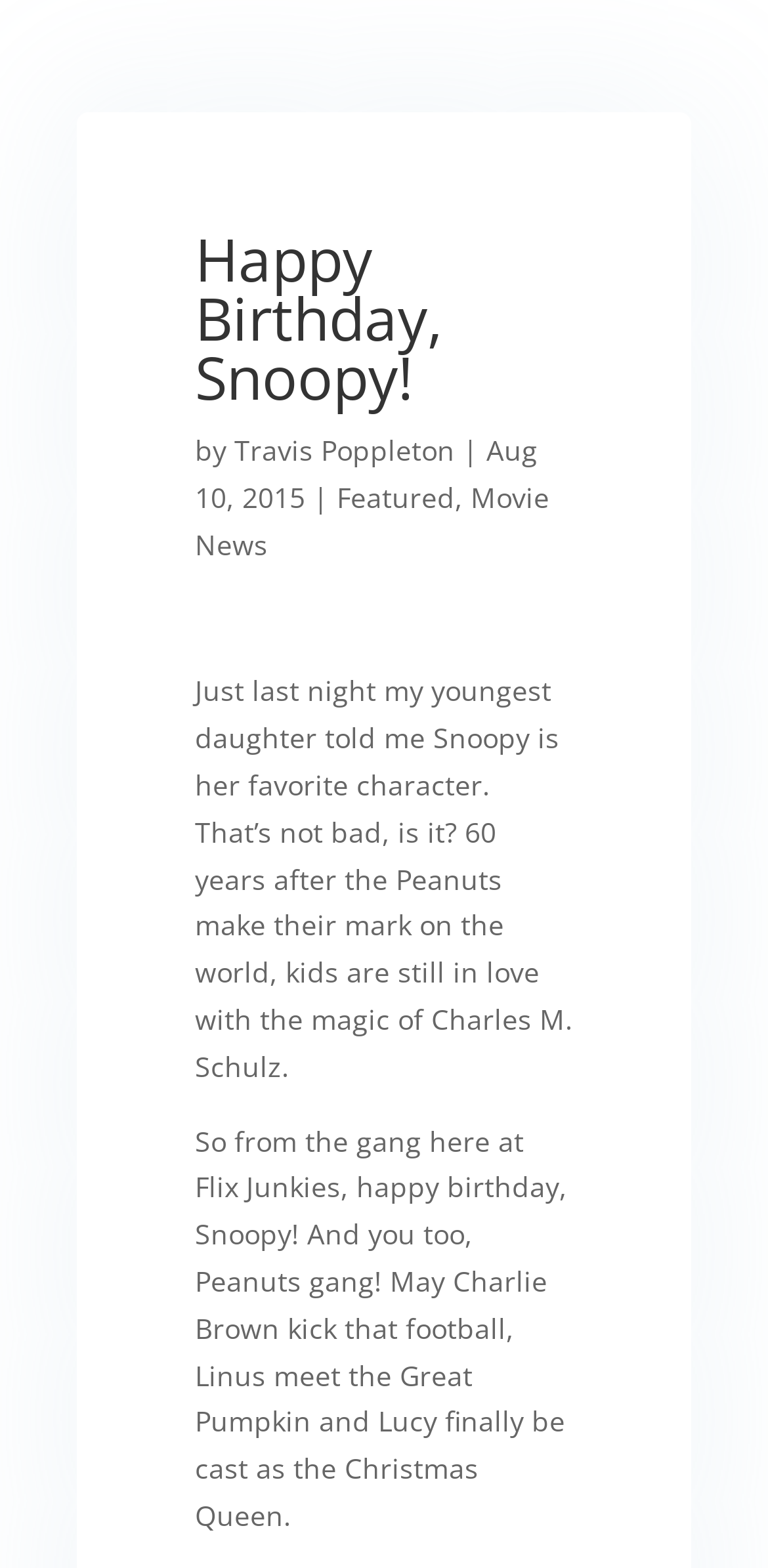Calculate the bounding box coordinates of the UI element given the description: "Featured".

[0.438, 0.305, 0.592, 0.329]